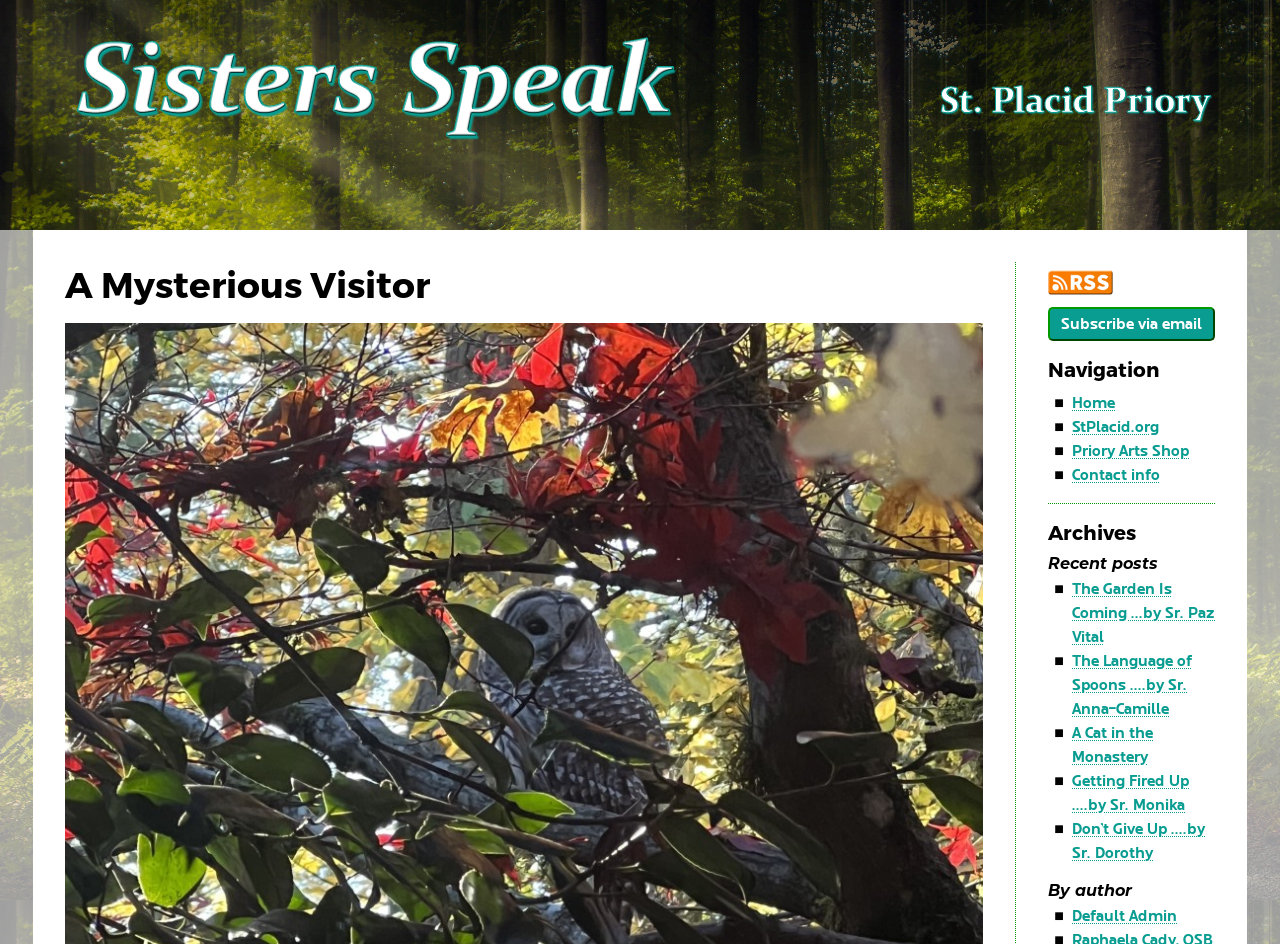What is the name of the priory?
Answer the question with as much detail as possible.

I found the answer by looking at the top of the webpage, where it says 'A Mysterious Visitor » St. Placid Priory - Sisters Speak'. The name of the priory is 'St. Placid Priory'.